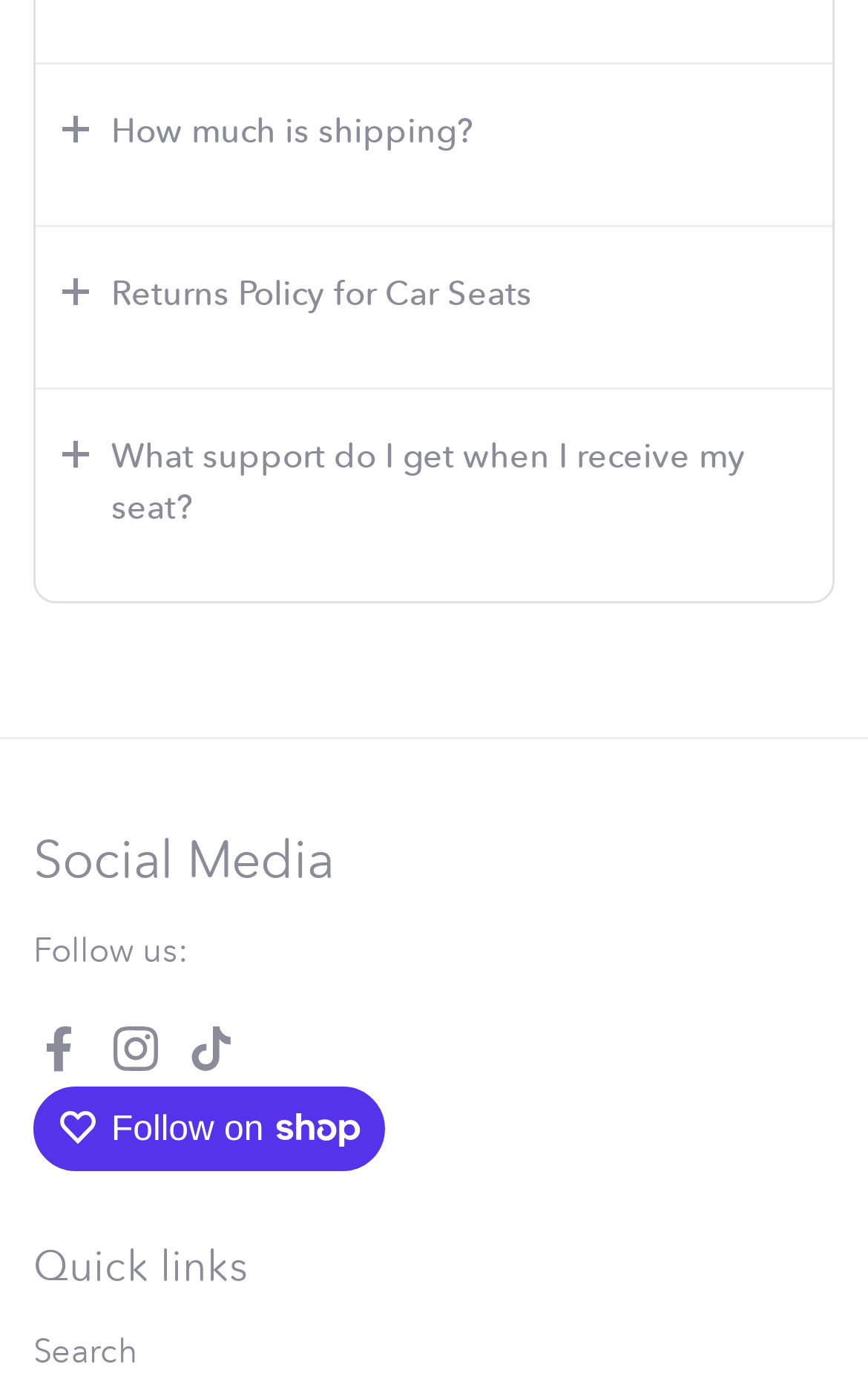What is the purpose of the 'Follow on Shop' button?
Look at the screenshot and provide an in-depth answer.

The 'Follow on Shop' button has an image with the text 'Shop' which suggests that the purpose of this button is to follow or connect with the shop.